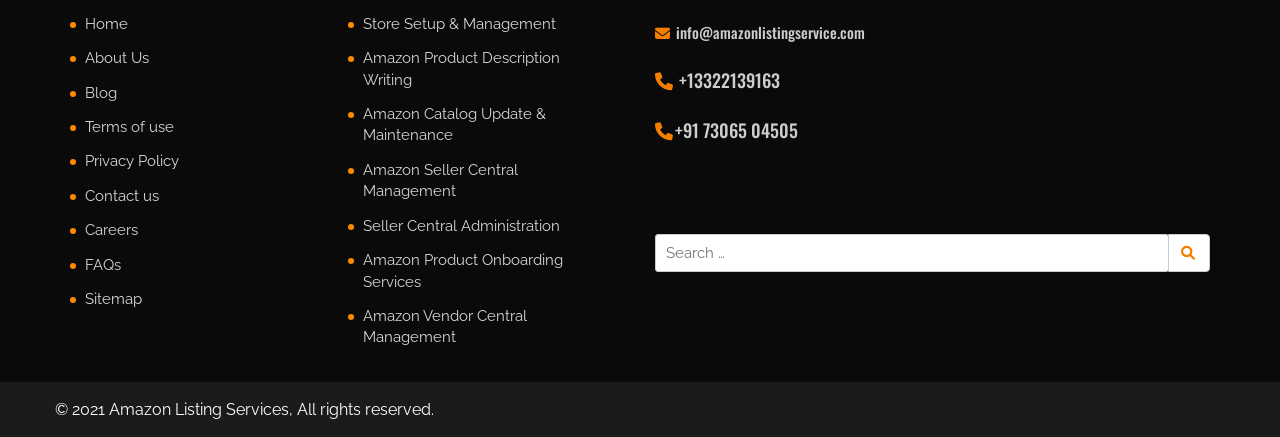Determine the bounding box coordinates of the section I need to click to execute the following instruction: "View Amazon Product Description Writing". Provide the coordinates as four float numbers between 0 and 1, i.e., [left, top, right, bottom].

[0.271, 0.11, 0.477, 0.22]